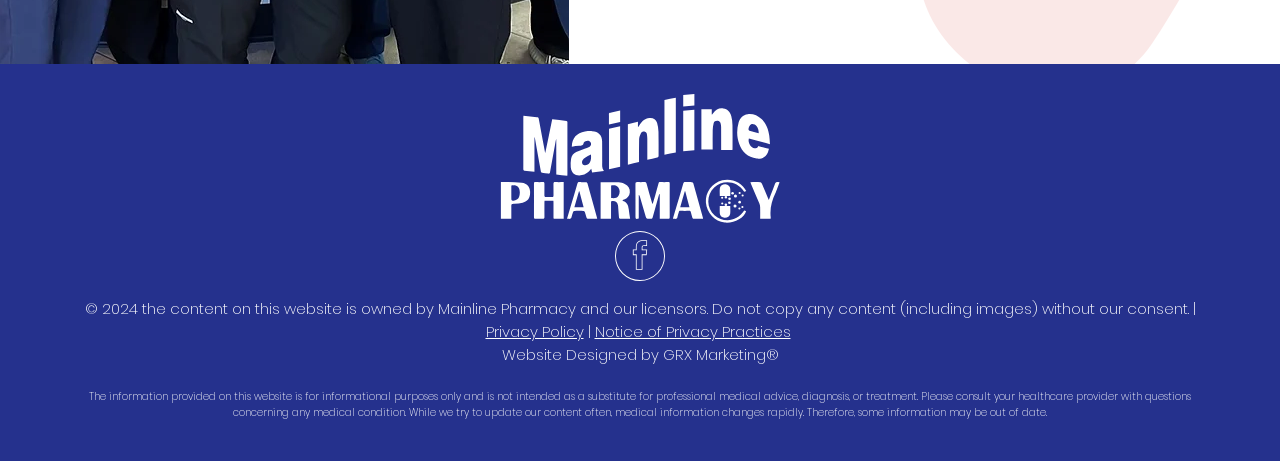What social media platform is linked to the icon?
From the image, respond with a single word or phrase.

Facebook